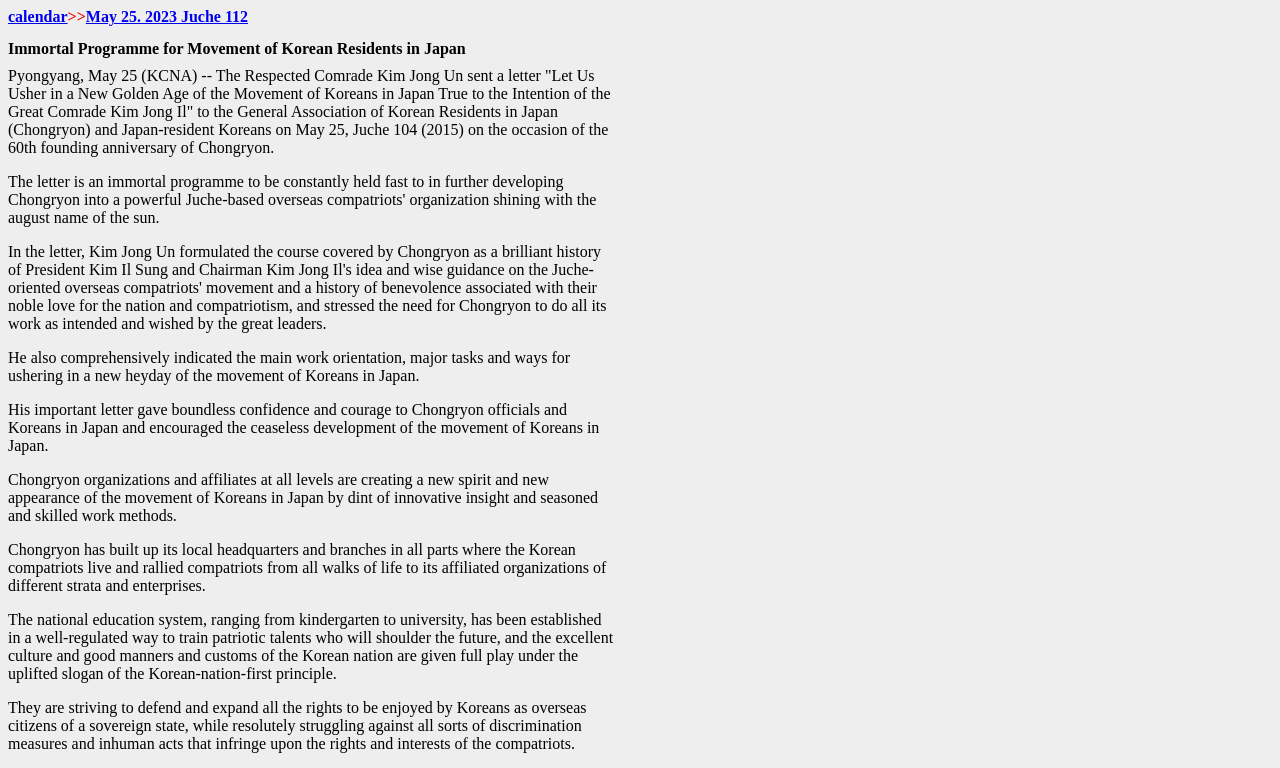Provide a one-word or brief phrase answer to the question:
What is the date mentioned?

May 25, 2023